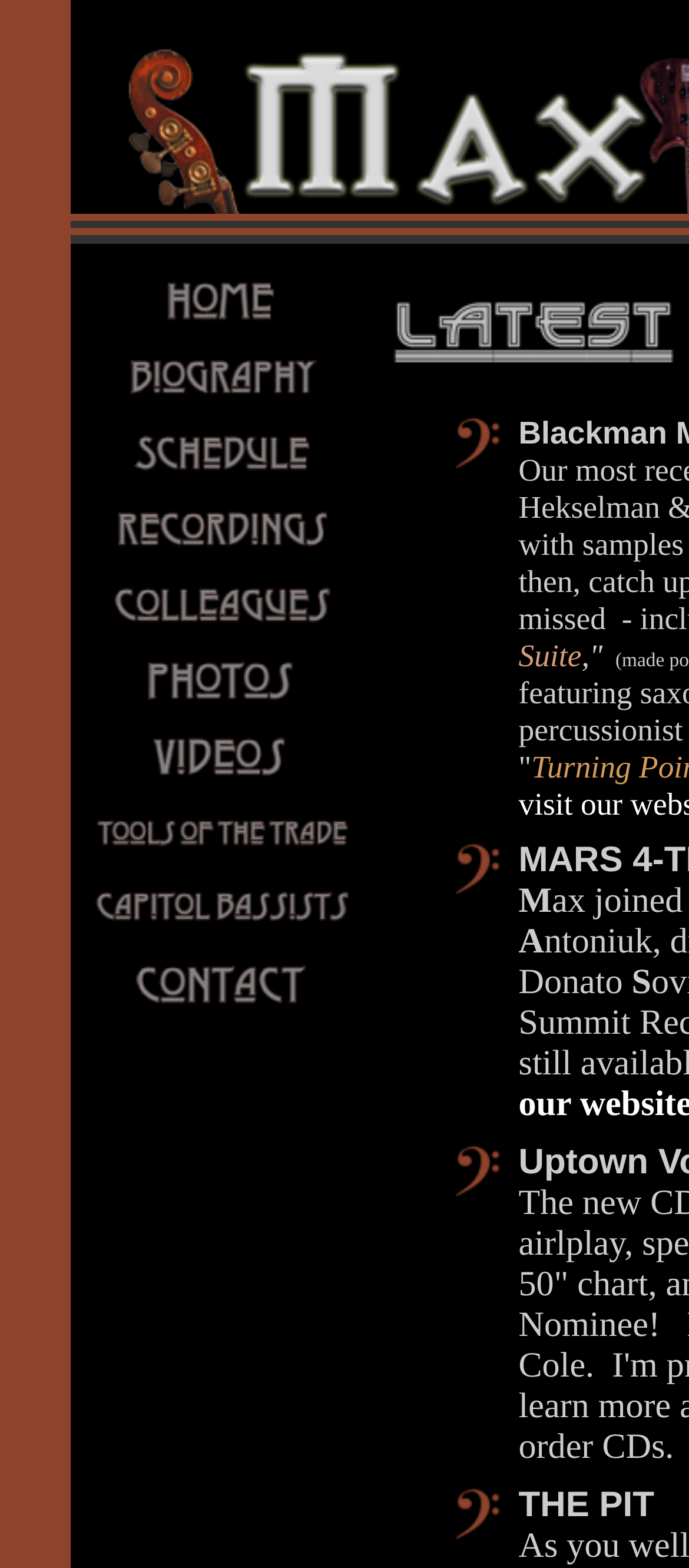From the webpage screenshot, identify the region described by alt="Capitol Basses" name="CapBass". Provide the bounding box coordinates as (top-left x, top-left y, bottom-right x, bottom-right y), with each value being a floating point number between 0 and 1.

[0.131, 0.589, 0.515, 0.609]